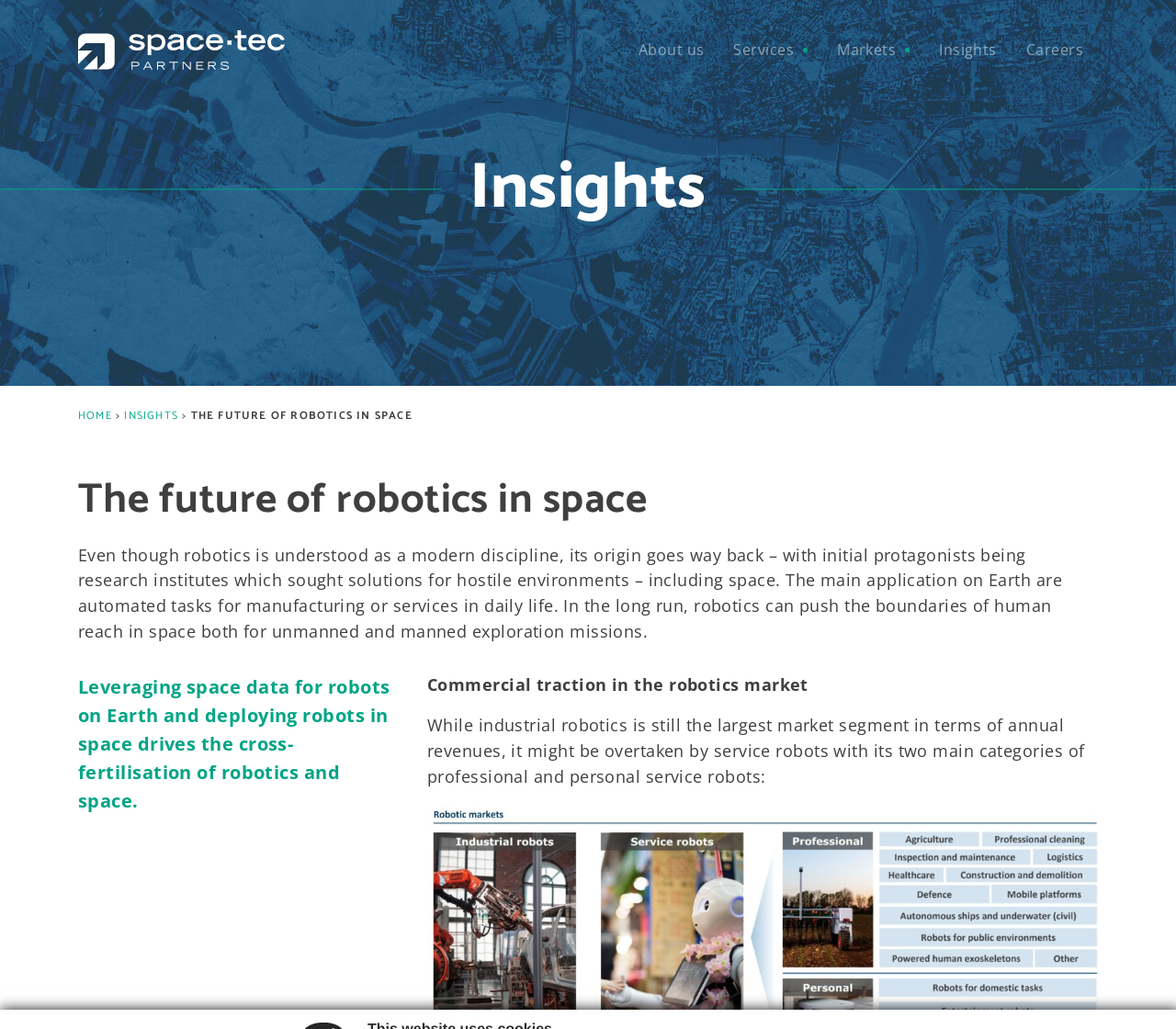Identify the bounding box coordinates of the section to be clicked to complete the task described by the following instruction: "Read the article about the future of robotics in space". The coordinates should be four float numbers between 0 and 1, formatted as [left, top, right, bottom].

[0.066, 0.461, 0.934, 0.509]